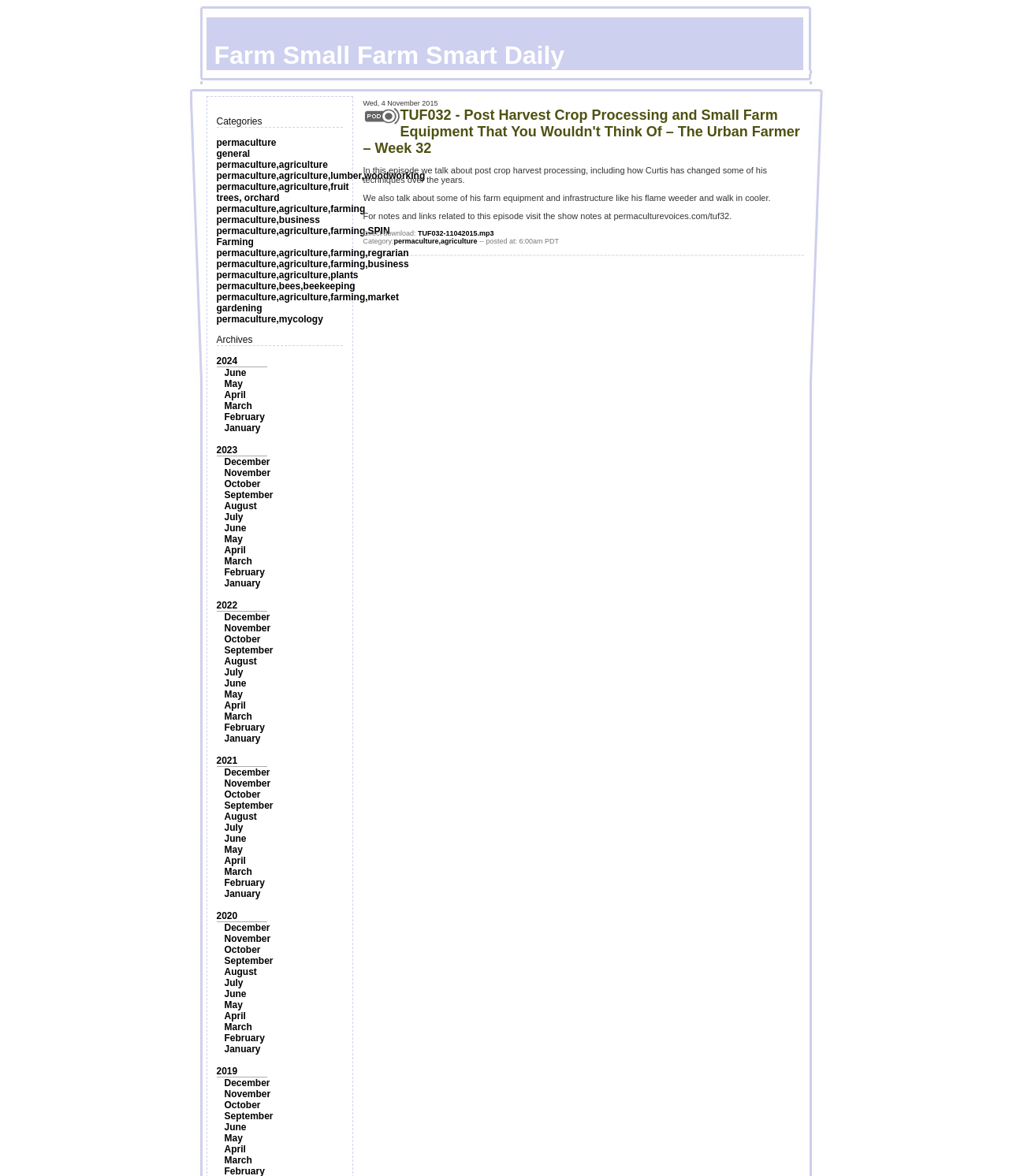Can you find the bounding box coordinates for the element that needs to be clicked to execute this instruction: "View archives from 2024"? The coordinates should be given as four float numbers between 0 and 1, i.e., [left, top, right, bottom].

[0.214, 0.302, 0.235, 0.312]